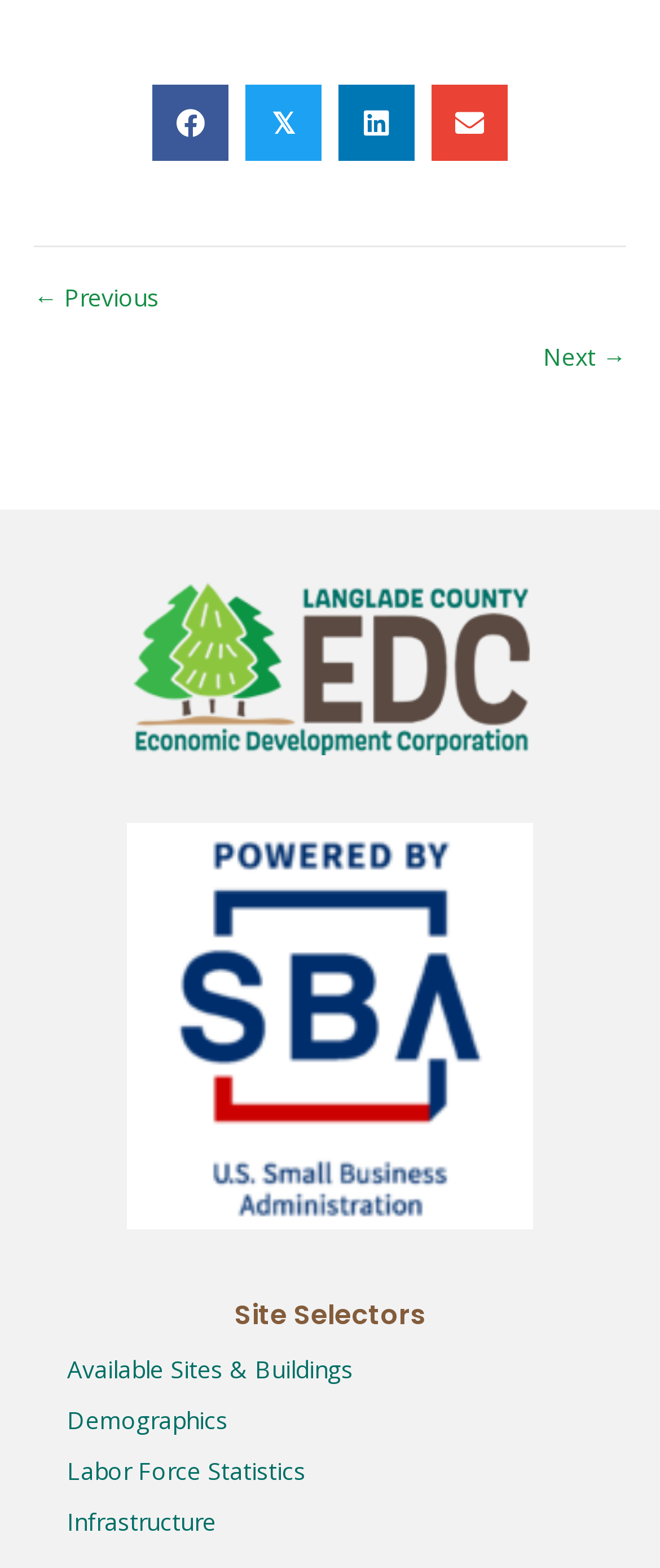Determine the bounding box coordinates of the clickable region to execute the instruction: "Check labor force statistics". The coordinates should be four float numbers between 0 and 1, denoted as [left, top, right, bottom].

[0.101, 0.928, 0.463, 0.948]